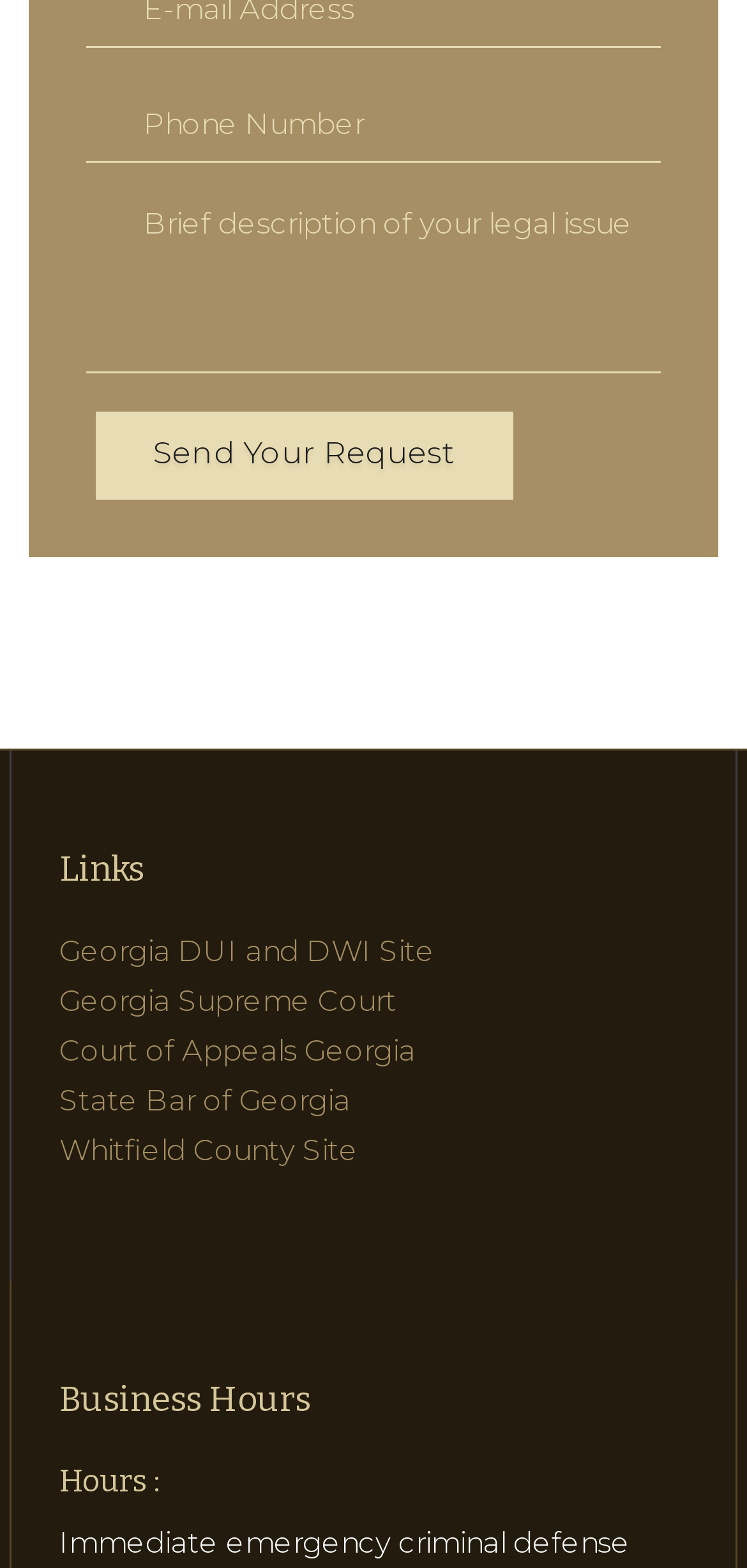How many links are available under the 'Links' heading?
Use the screenshot to answer the question with a single word or phrase.

5